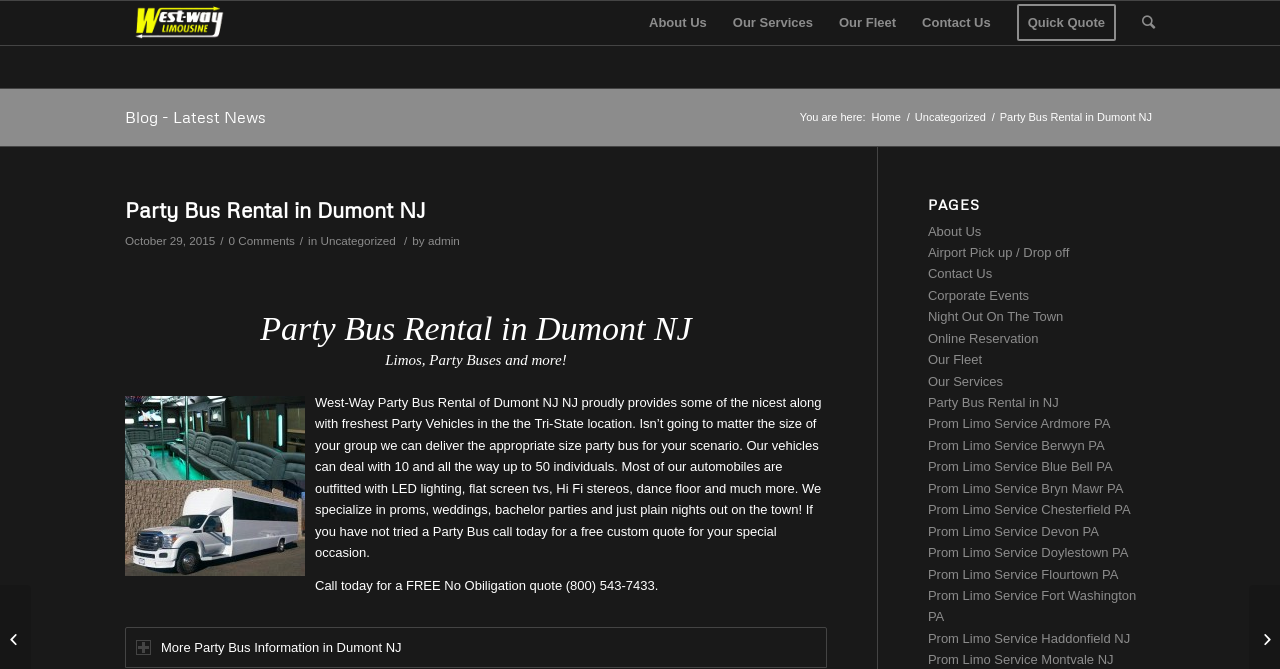Determine the bounding box coordinates for the clickable element required to fulfill the instruction: "Get a 'Quick Quote'". Provide the coordinates as four float numbers between 0 and 1, i.e., [left, top, right, bottom].

[0.784, 0.001, 0.882, 0.067]